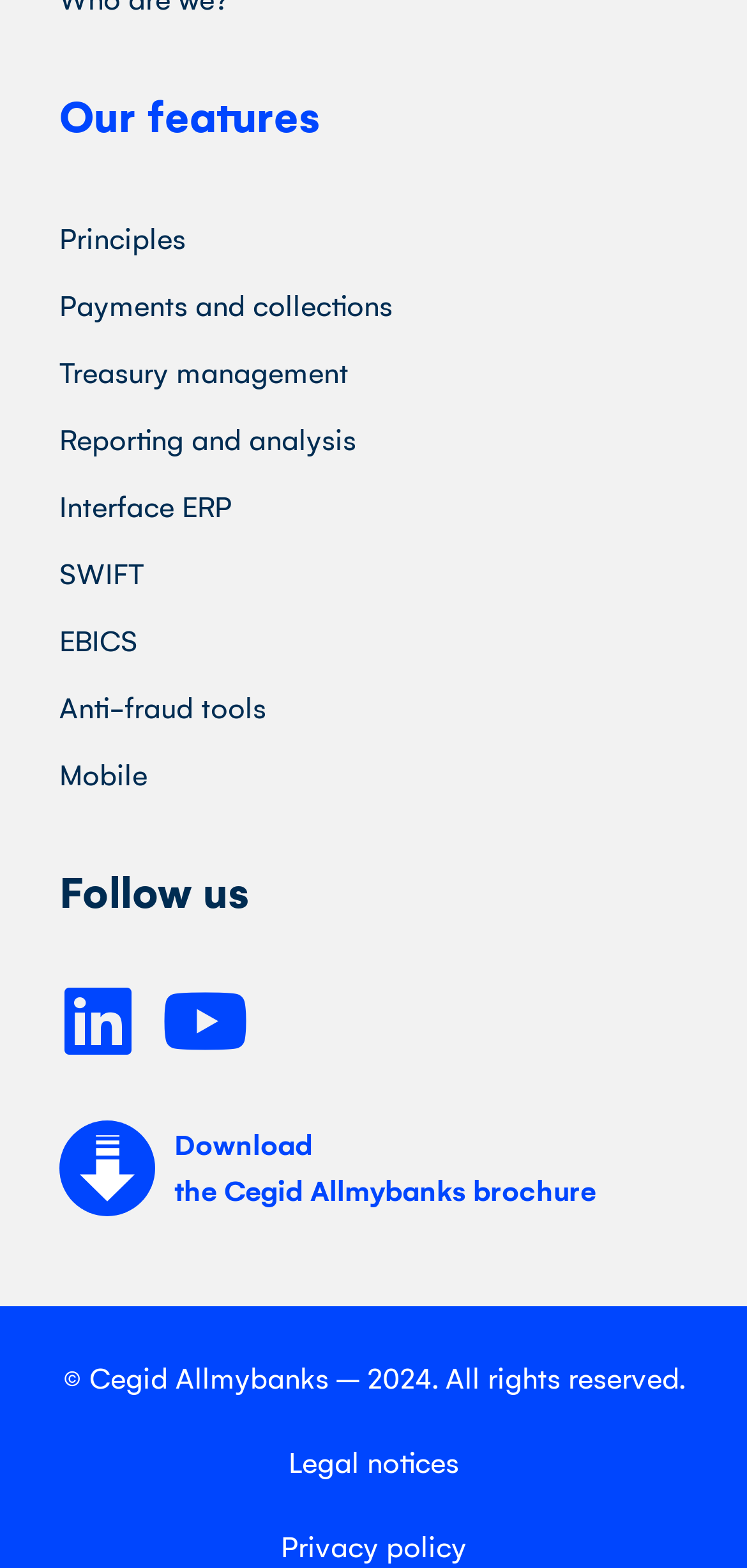Pinpoint the bounding box coordinates of the element you need to click to execute the following instruction: "View Reporting and analysis". The bounding box should be represented by four float numbers between 0 and 1, in the format [left, top, right, bottom].

[0.079, 0.261, 0.921, 0.304]